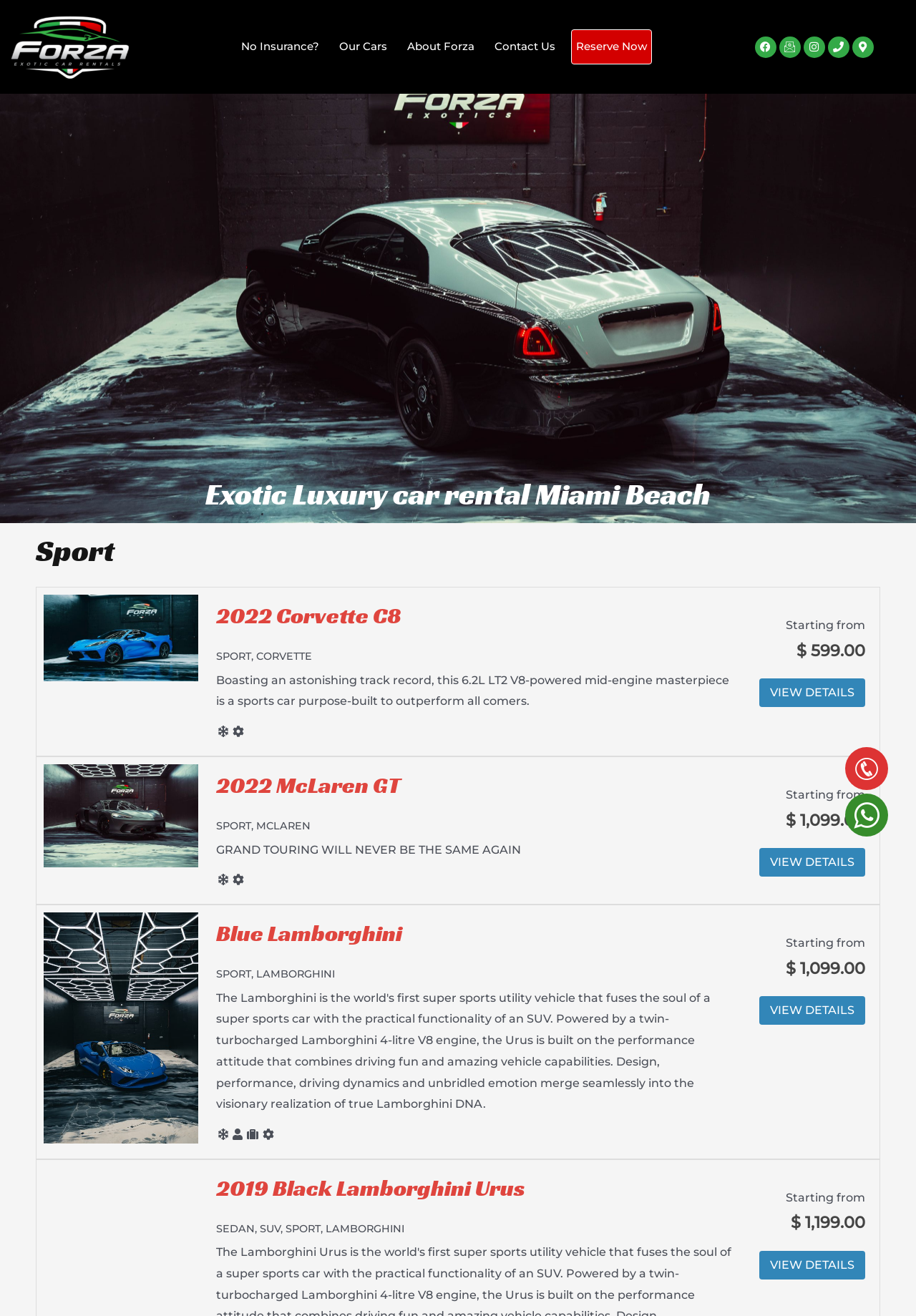Determine the main text heading of the webpage and provide its content.

Make Your Trip Memorable By Renting An Exotic Car In Miami